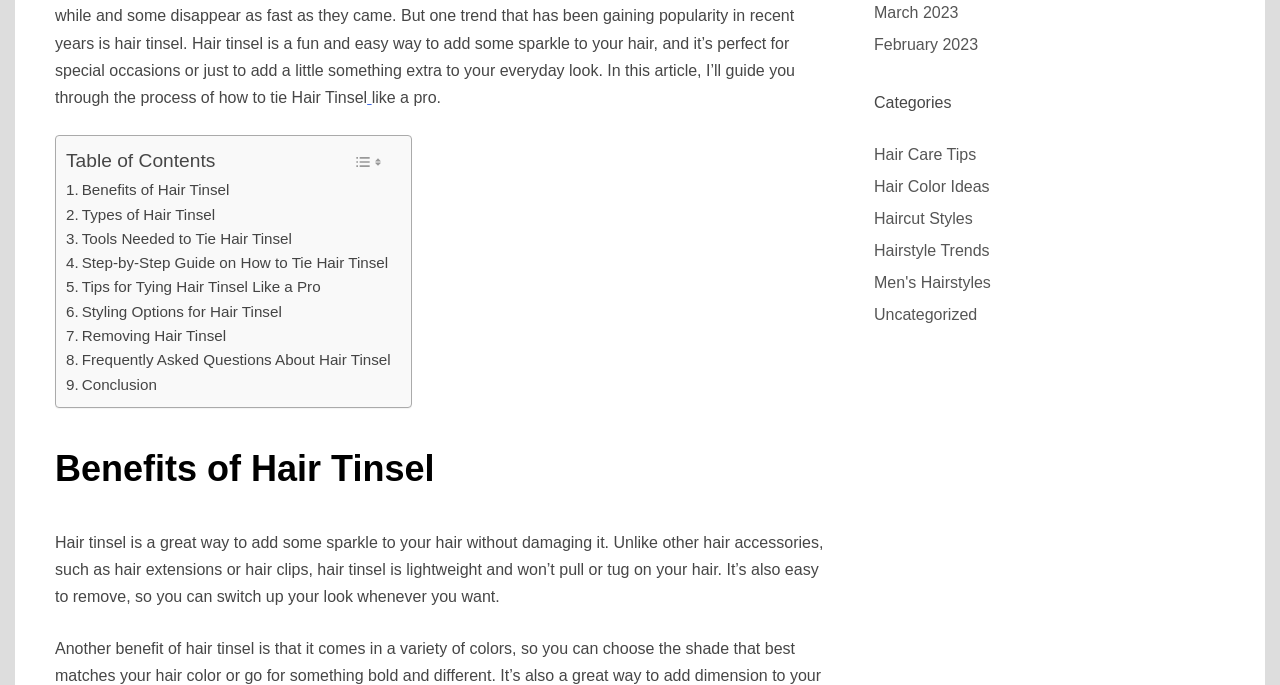Could you provide the bounding box coordinates for the portion of the screen to click to complete this instruction: "View 'Tips for Tying Hair Tinsel Like a Pro'"?

[0.052, 0.402, 0.25, 0.438]